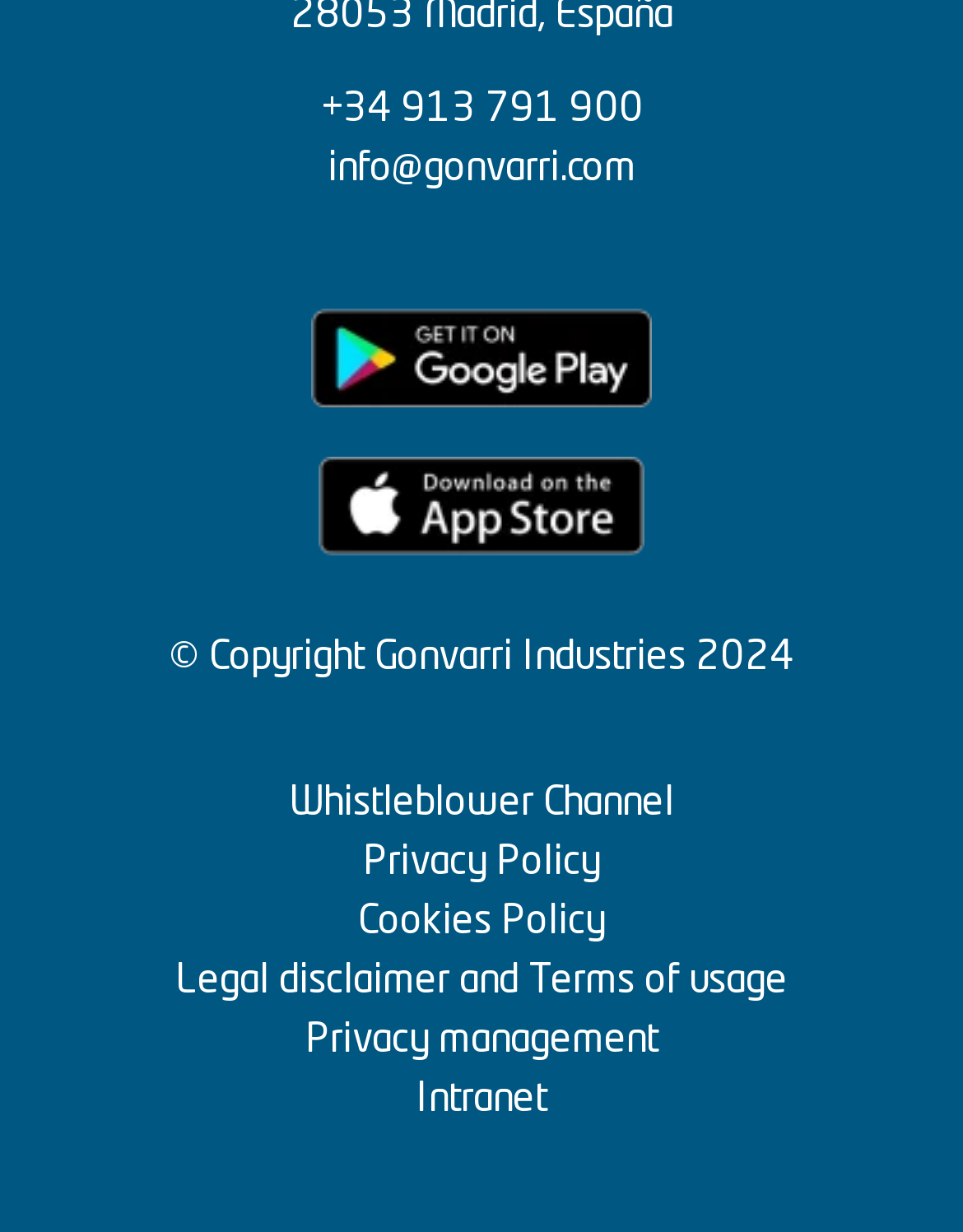Identify the bounding box coordinates of the clickable region necessary to fulfill the following instruction: "Download the app". The bounding box coordinates should be four float numbers between 0 and 1, i.e., [left, top, right, bottom].

[0.331, 0.371, 0.669, 0.452]